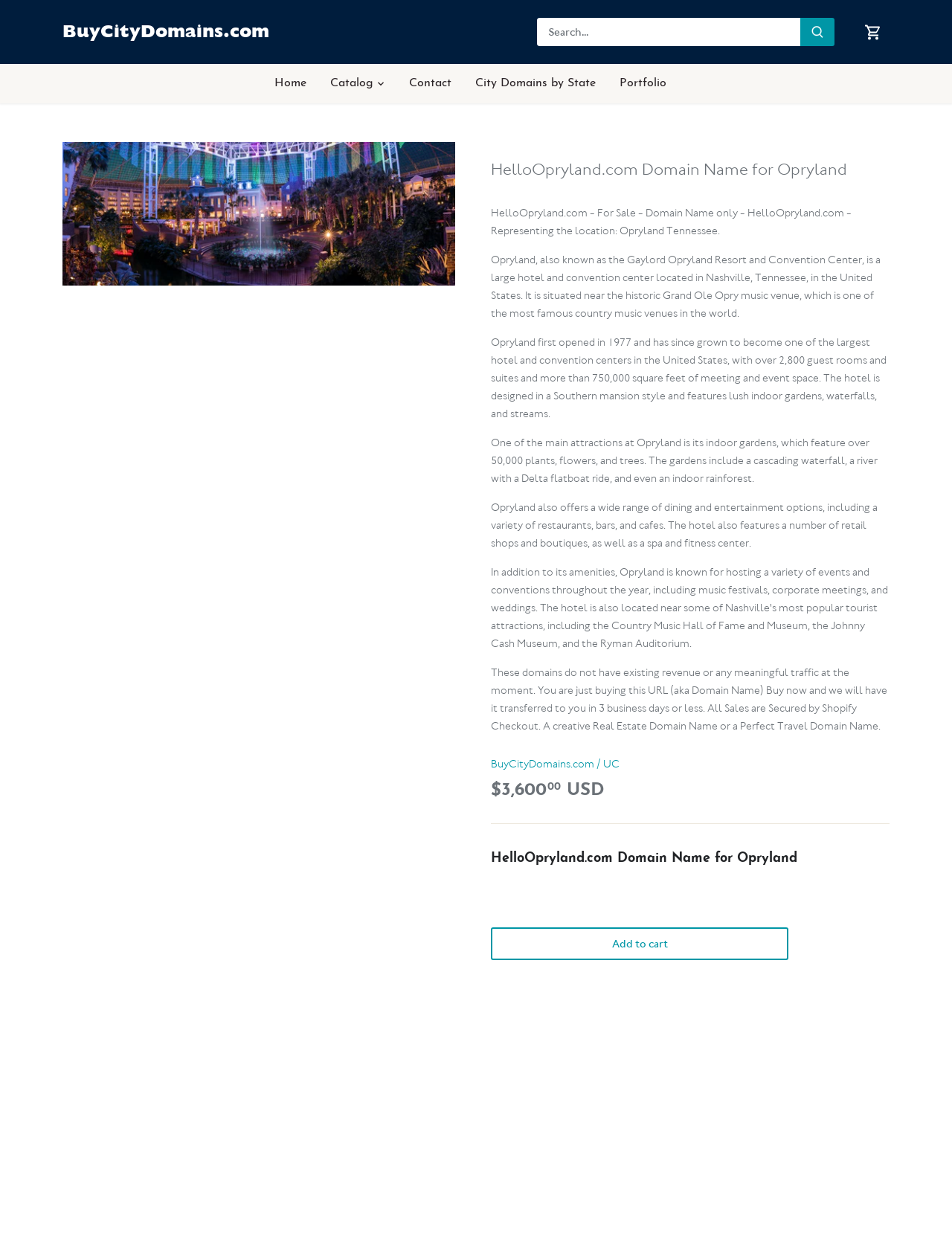What is the price of the domain name?
Using the image, give a concise answer in the form of a single word or short phrase.

$3,600